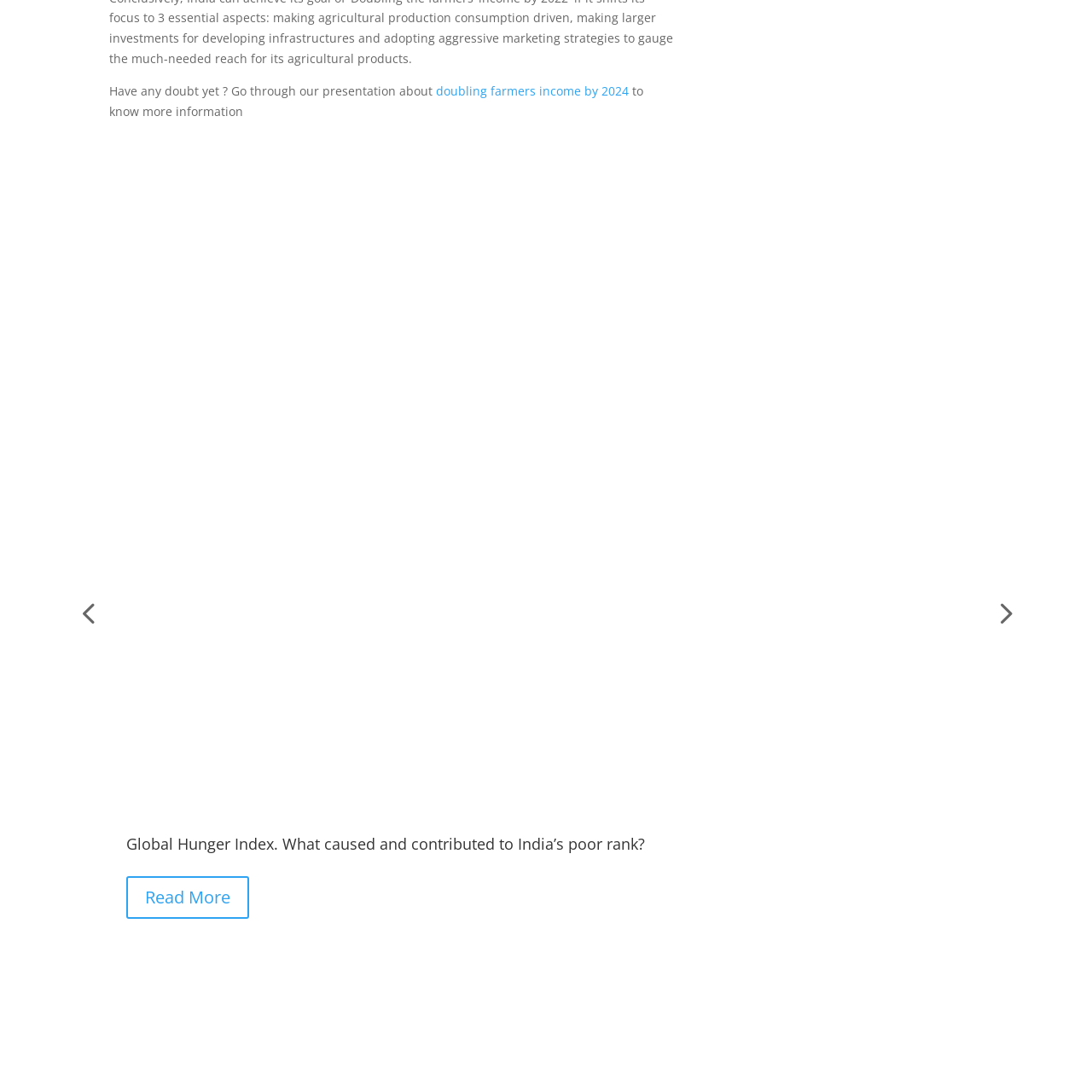What is the purpose of the image?
Focus on the image section enclosed by the red bounding box and answer the question thoroughly.

The image serves as a visual aid to complement the article titled 'Global Hunger Index. What caused and contributed to India’s poor rank?' and to encourage readers to explore the factors influencing India's standings in global hunger metrics.